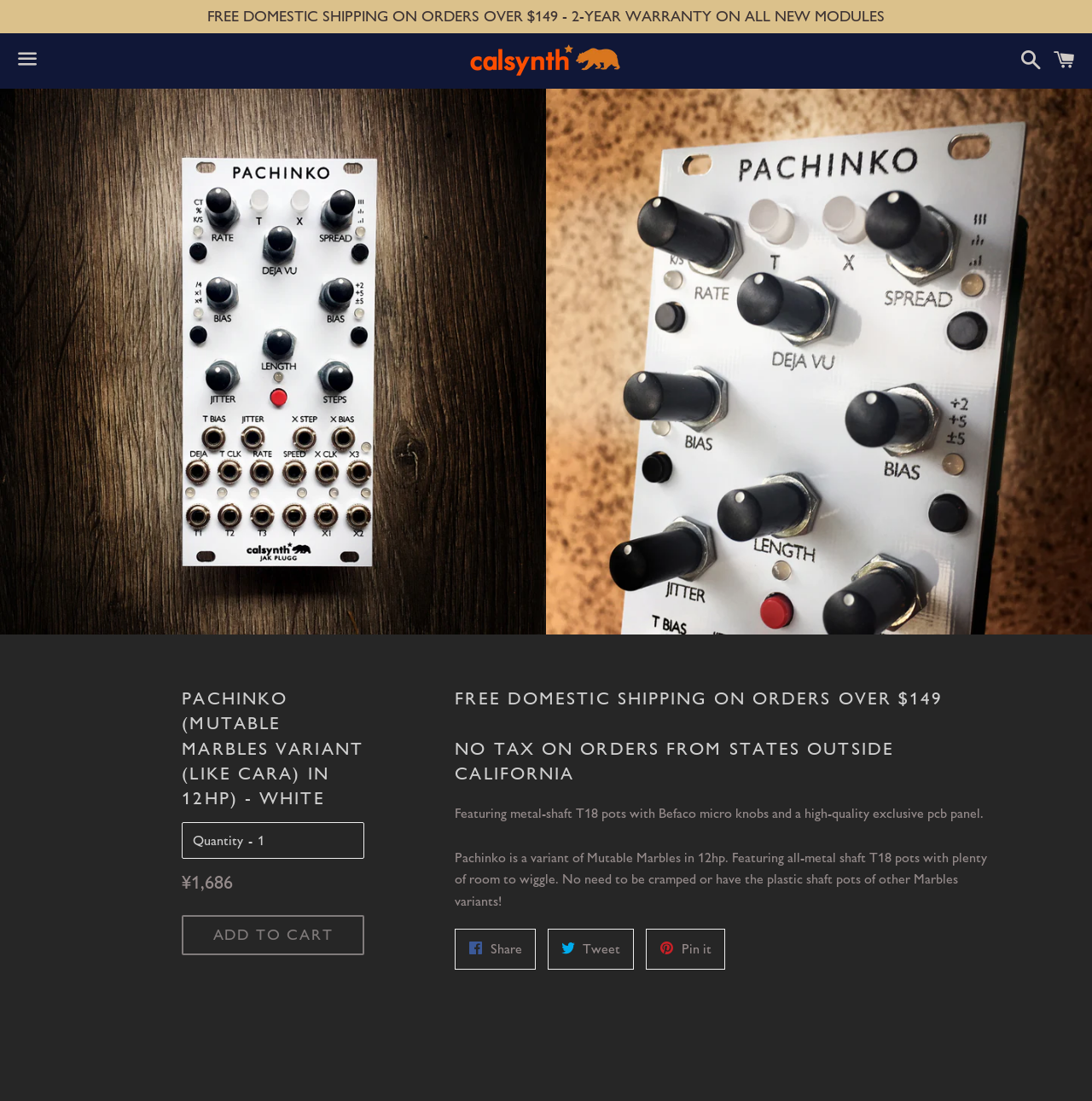What is the minimum quantity of Pachinko that can be ordered? Examine the screenshot and reply using just one word or a brief phrase.

1